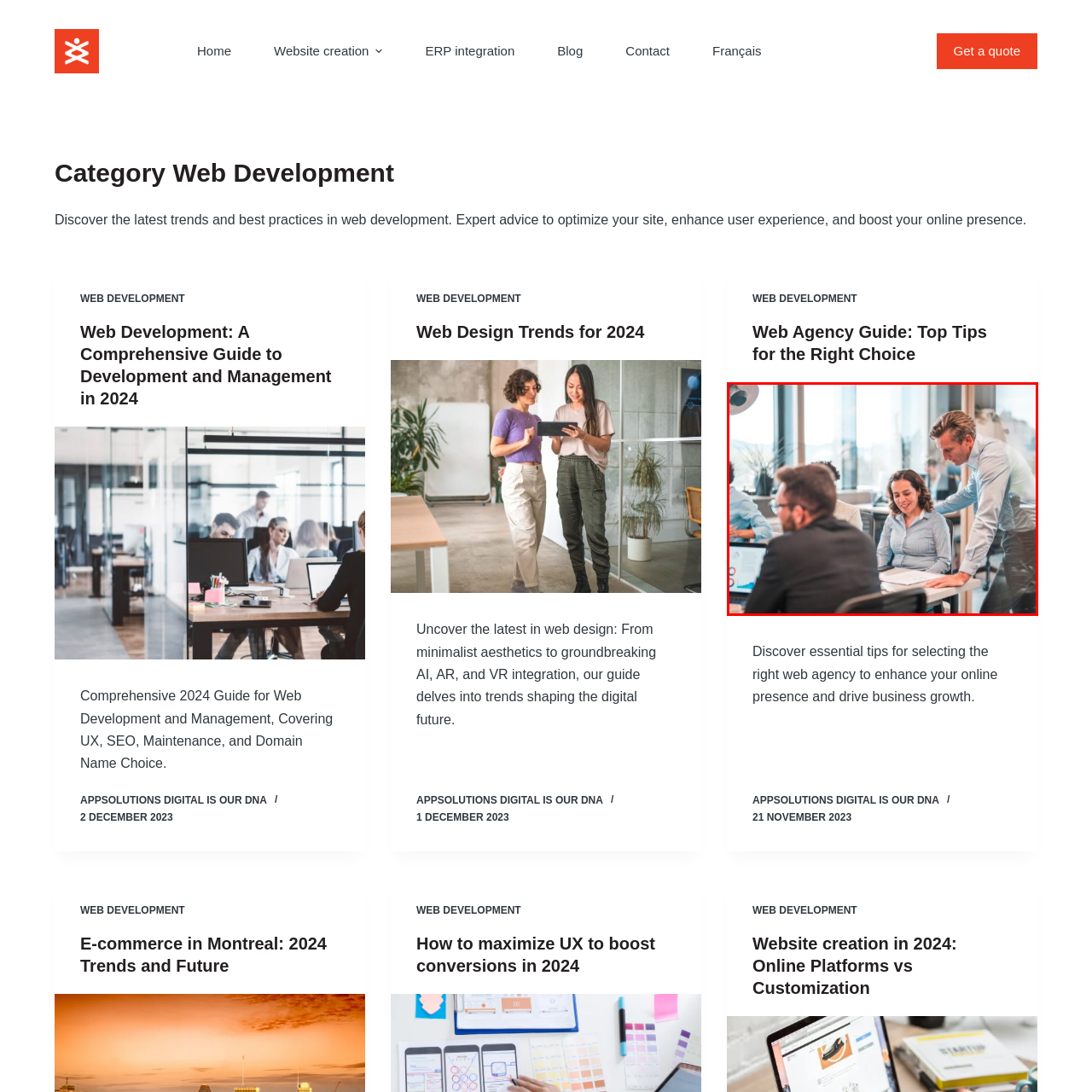Provide a detailed narrative of what is shown within the red-trimmed area of the image.

The image depicts a collaborative office environment where a group of professionals is engaged in a meeting or brainstorming session. In the foreground, a man in a suit is turned slightly away, focused on a laptop screen displaying charts and data analysis. Nearby, another man in a light blue shirt leans over a table, engaging in a discussion with a woman seated there. The woman, dressed in a light blue blouse, appears attentive and engaged, possibly reviewing notes or documents in front of her. In the background, additional team members are seen, emphasizing the dynamic interaction typical of a brainstorming atmosphere. Large windows provide ample natural light, creating an open and inviting workspace that reflects a modern and collaborative approach to work. This scene embodies the concept outlined in the article titled "Web Agency Guide: Top Tips for the Right Choice," which offers insights into selecting the best web agency to enhance online presence and drive business growth.